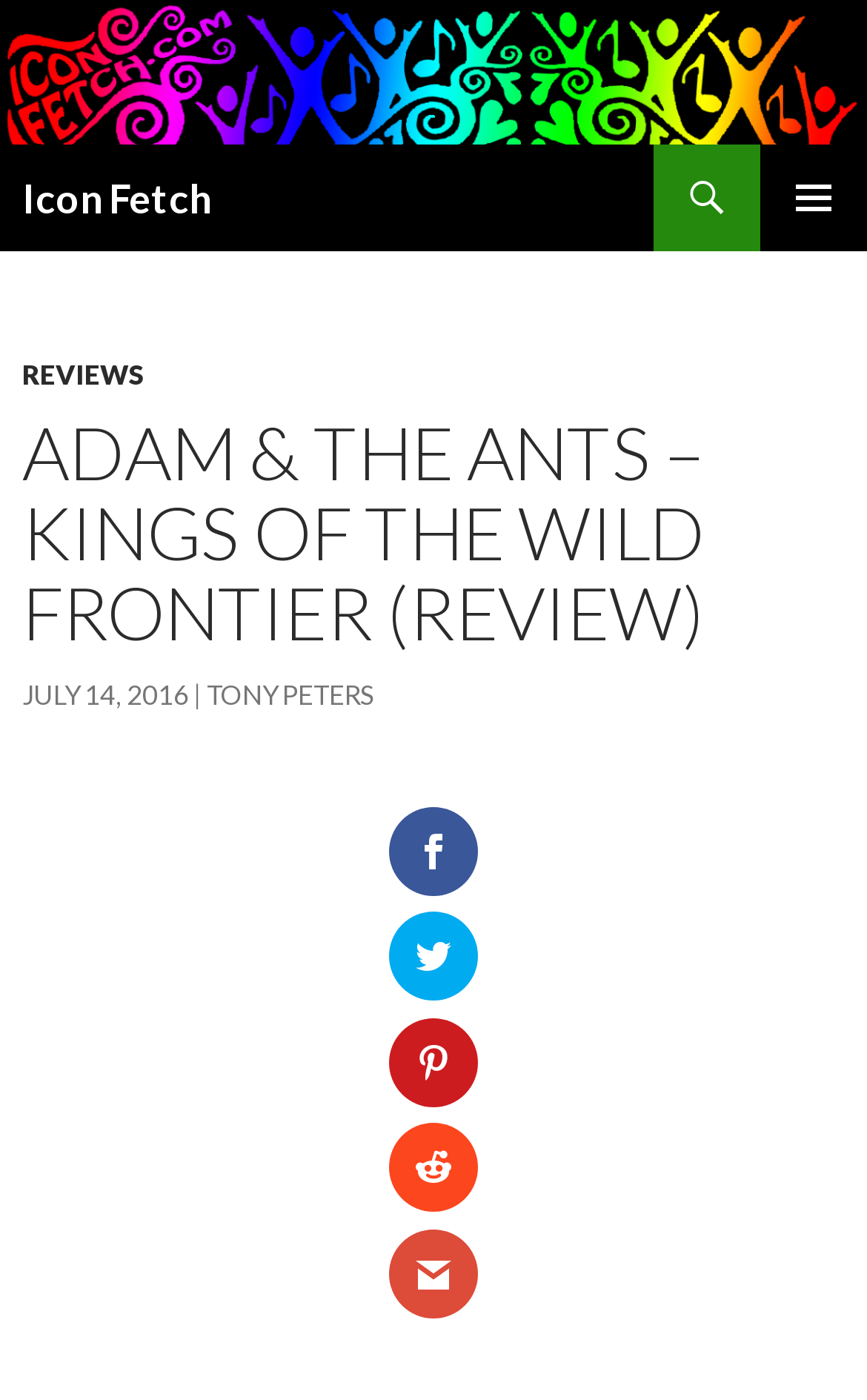Using the format (top-left x, top-left y, bottom-right x, bottom-right y), provide the bounding box coordinates for the described UI element. All values should be floating point numbers between 0 and 1: AffairsCloud APP Click Here

None